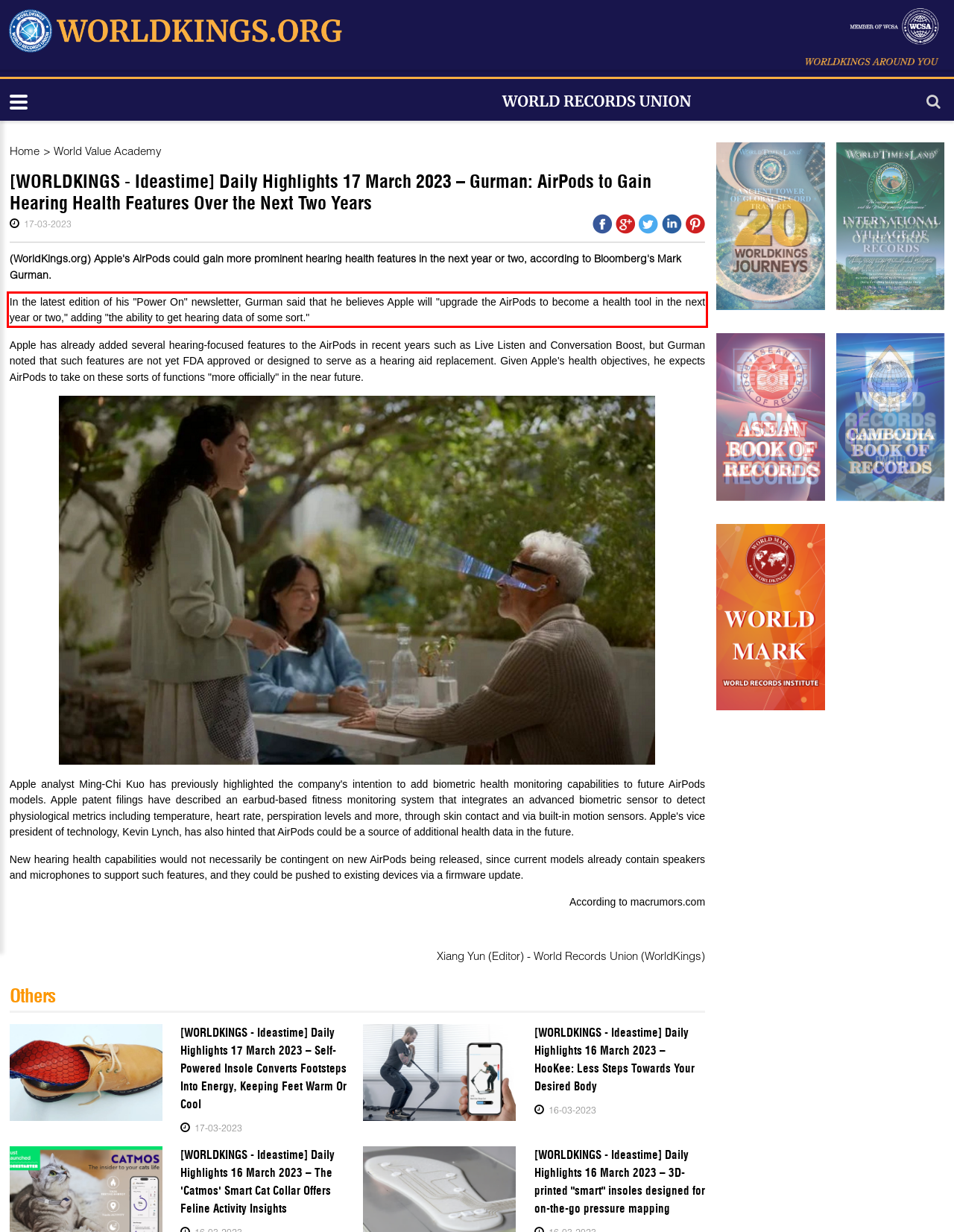Given a webpage screenshot, locate the red bounding box and extract the text content found inside it.

In the latest edition of his "Power On" newsletter, Gurman said that he believes Apple will "upgrade the AirPods to become a health tool in the next year or two," adding "the ability to get hearing data of some sort."